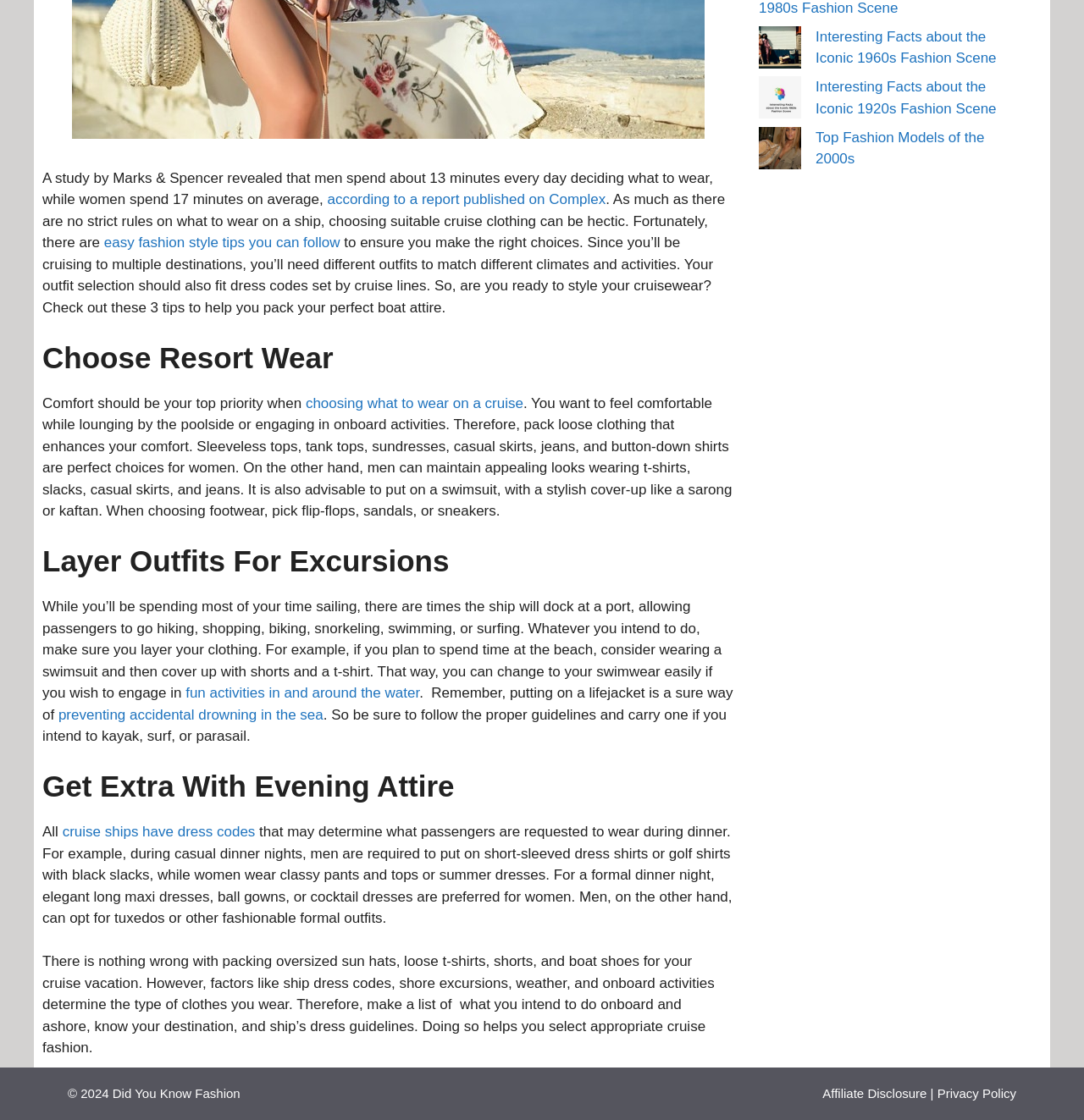Provide the bounding box coordinates of the UI element this sentence describes: "Privacy Policy".

[0.865, 0.97, 0.938, 0.982]